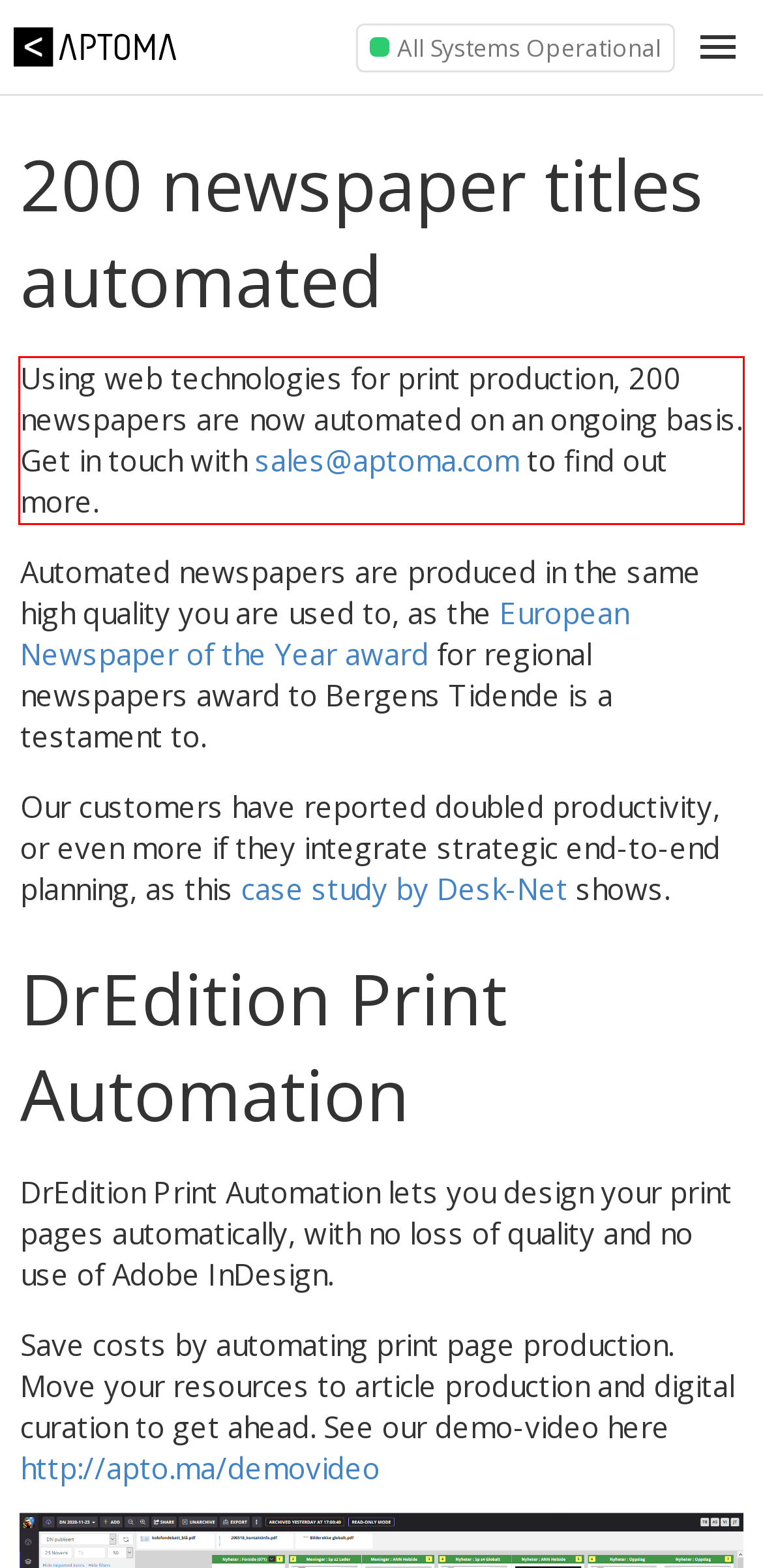Examine the webpage screenshot and use OCR to recognize and output the text within the red bounding box.

Using web technologies for print production, 200 newspapers are now automated on an ongoing basis. Get in touch with sales@aptoma.com to find out more.